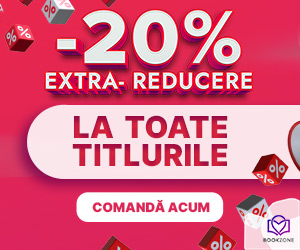Respond to the question below with a single word or phrase:
What is the call to action in the image?

COMANDĂ ACUM